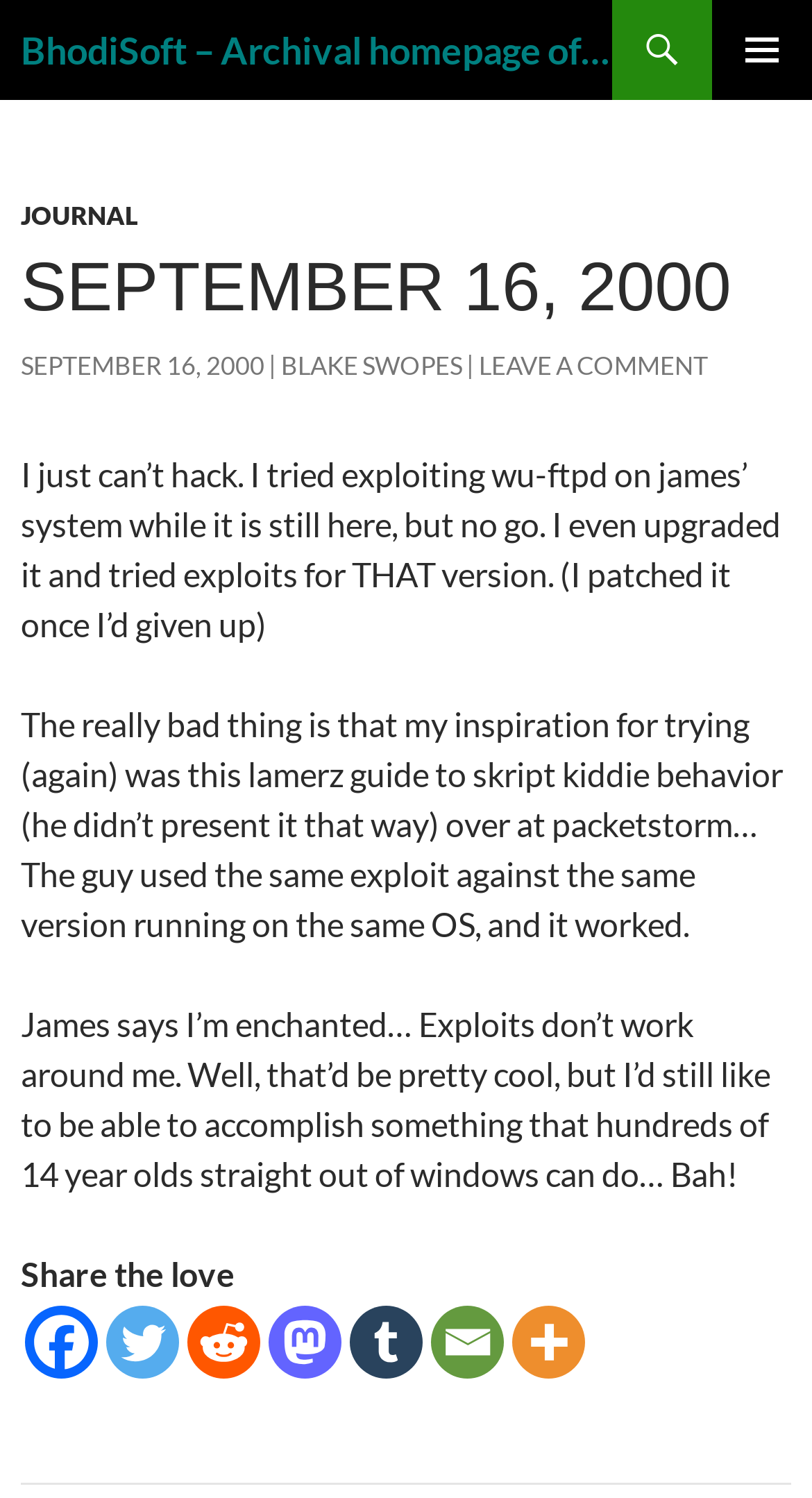Provide a brief response to the question below using one word or phrase:
What is the purpose of the links at the bottom?

Sharing